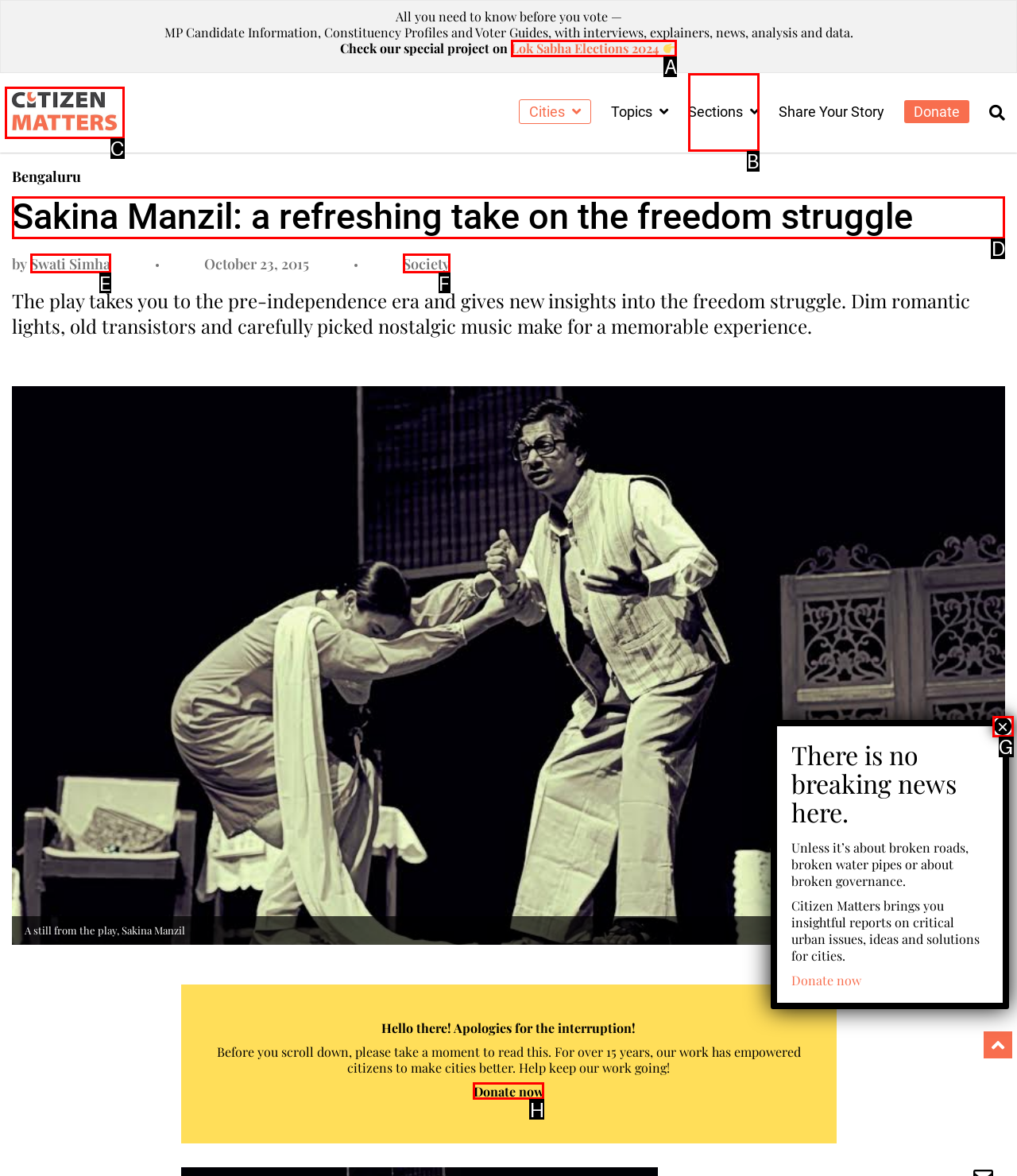Which letter corresponds to the correct option to complete the task: Read more about 'Sakina Manzil: a refreshing take on the freedom struggle'?
Answer with the letter of the chosen UI element.

D